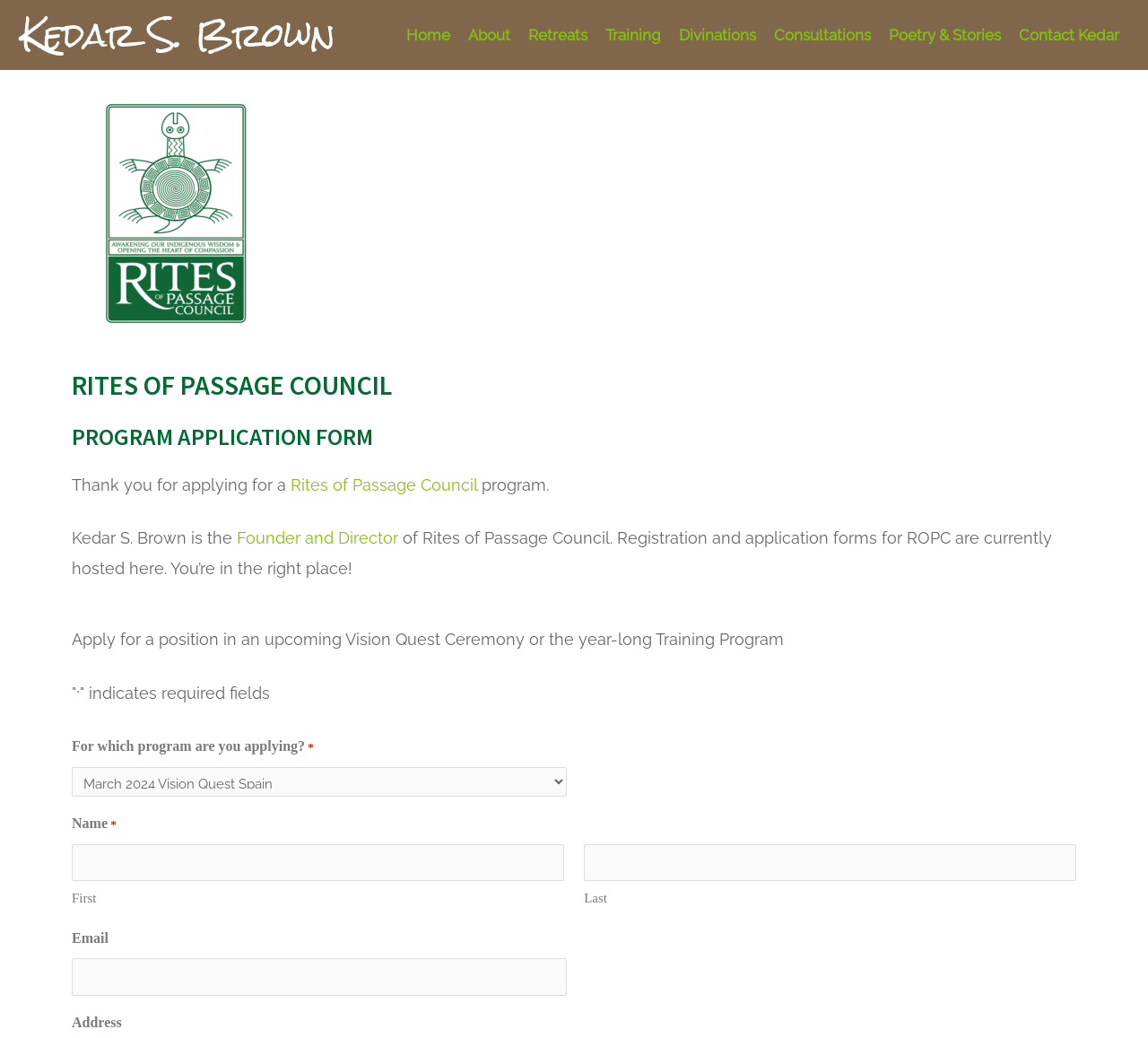Give a concise answer of one word or phrase to the question: 
What is the navigation menu item that comes after 'About'?

Retreats